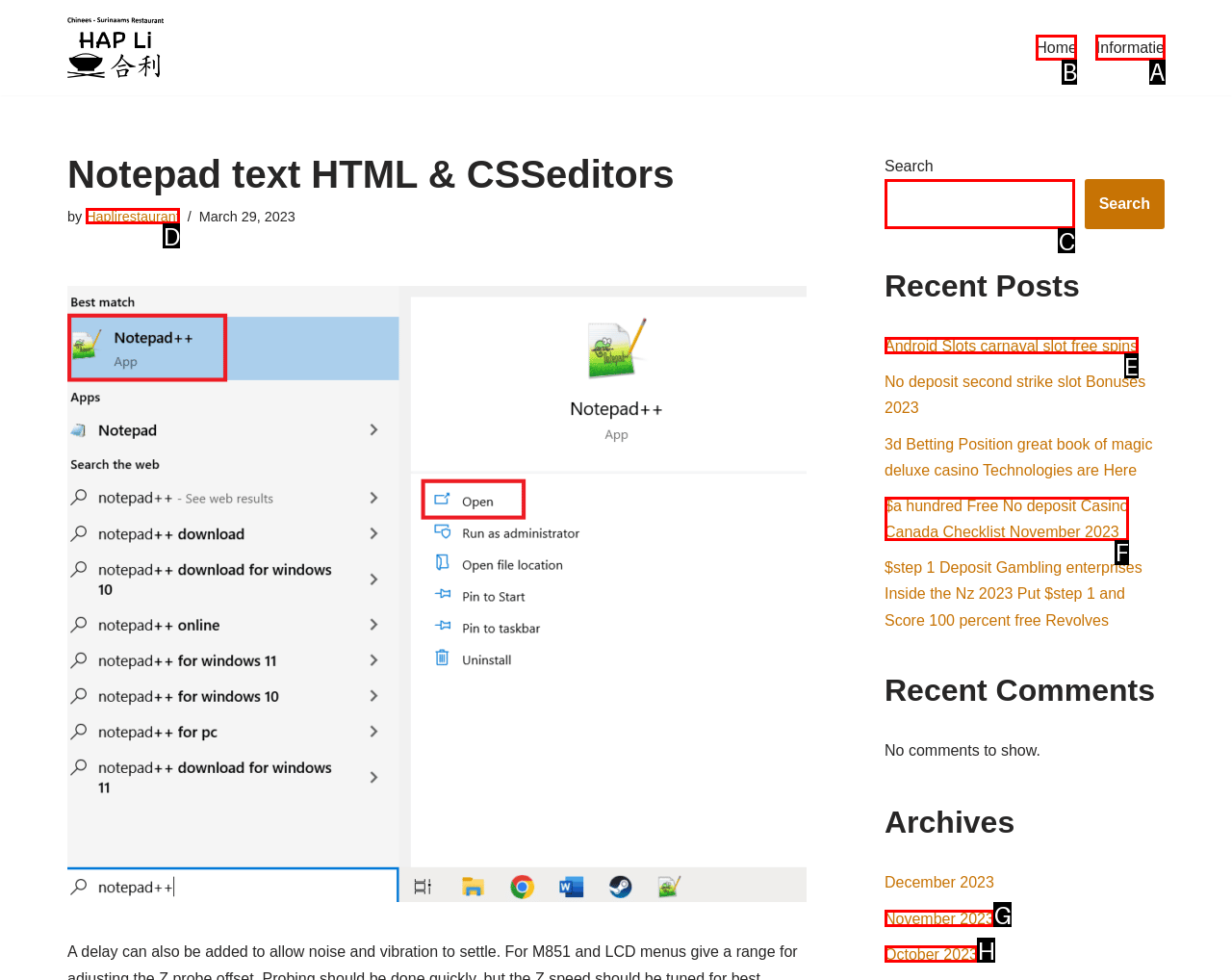Select the appropriate HTML element to click for the following task: Go to Home page
Answer with the letter of the selected option from the given choices directly.

B